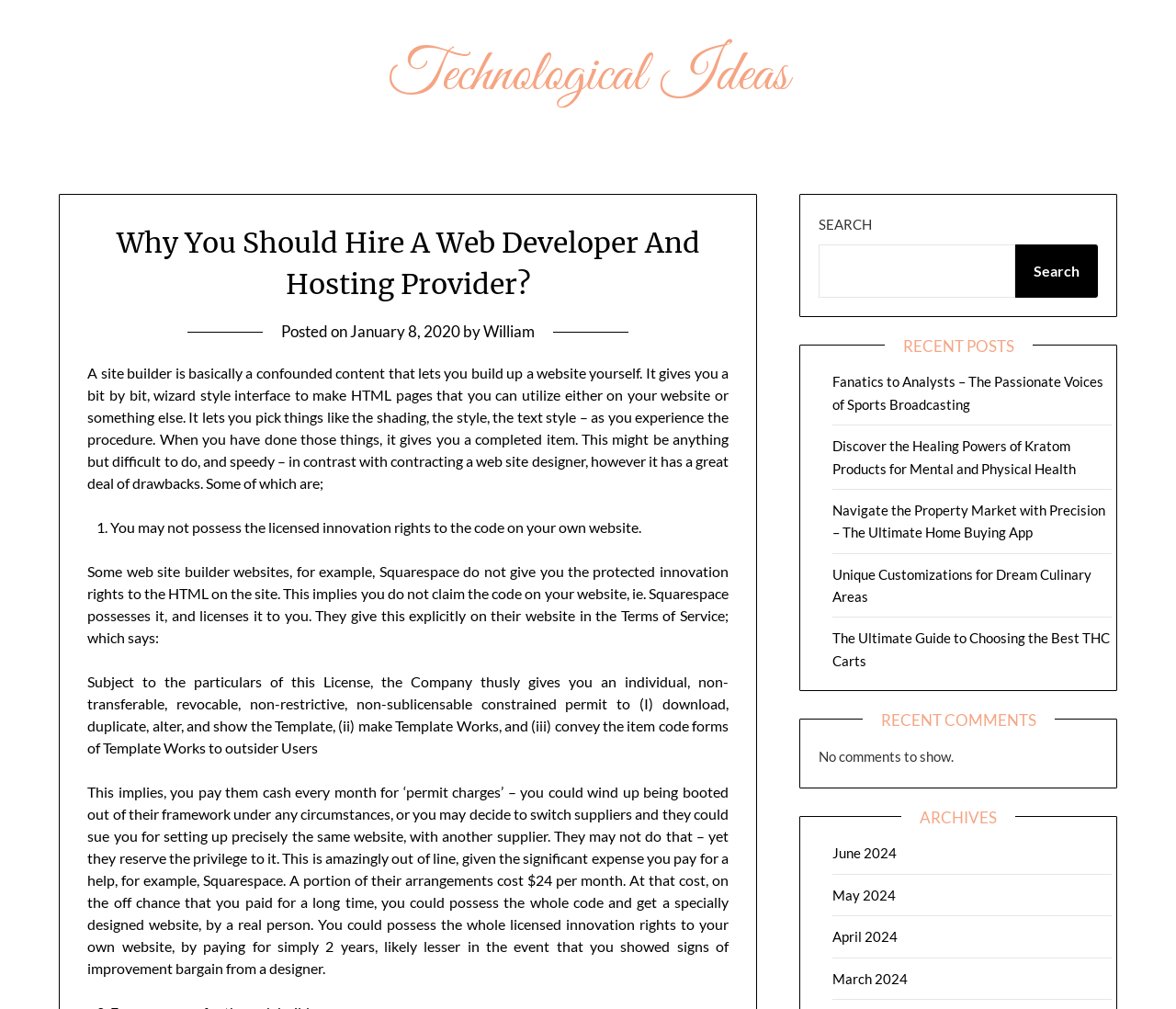Please give the bounding box coordinates of the area that should be clicked to fulfill the following instruction: "Search for something". The coordinates should be in the format of four float numbers from 0 to 1, i.e., [left, top, right, bottom].

[0.696, 0.243, 0.863, 0.295]